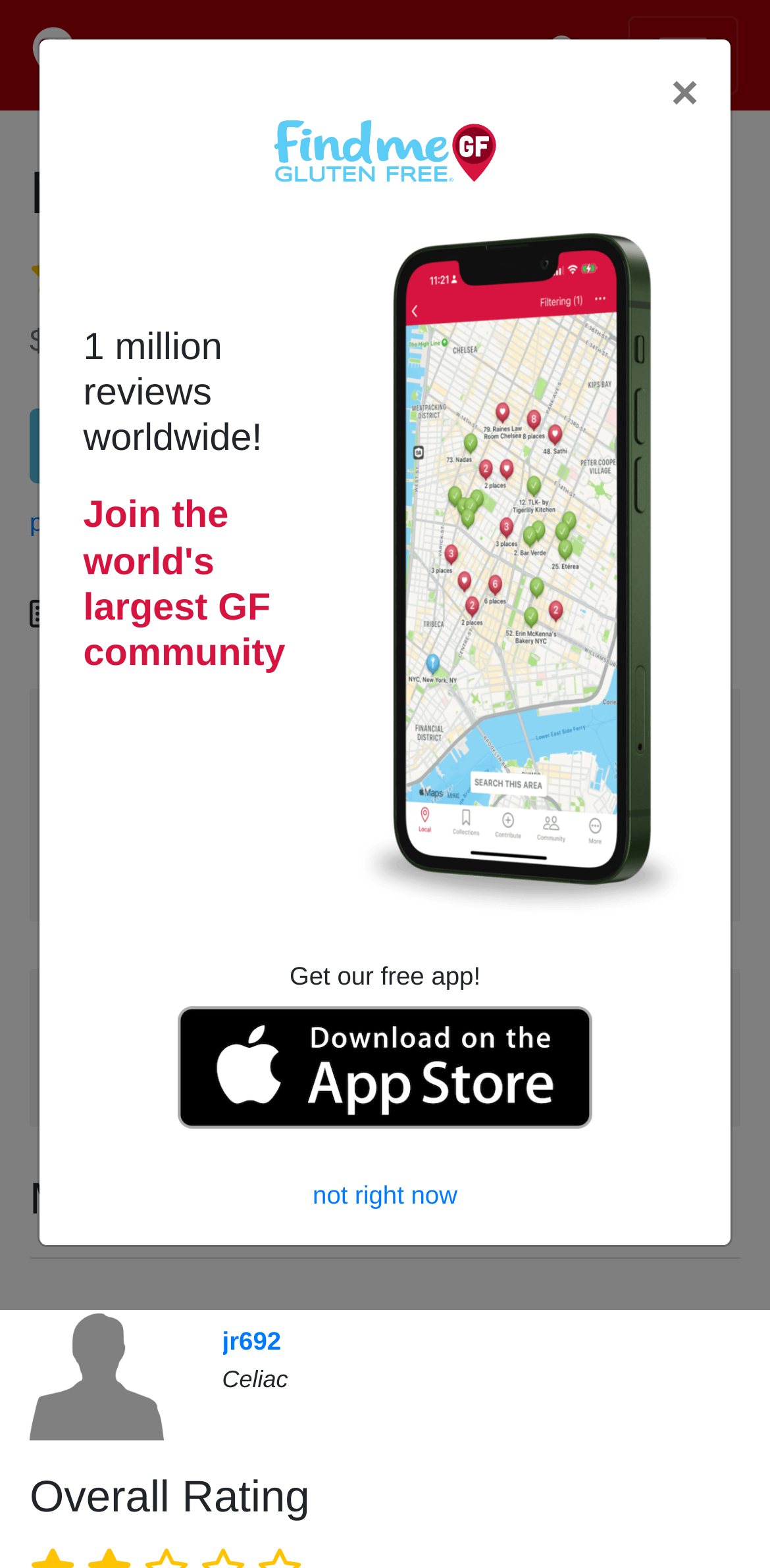Find the coordinates for the bounding box of the element with this description: "parent_node: Write a Review".

[0.47, 0.265, 0.544, 0.304]